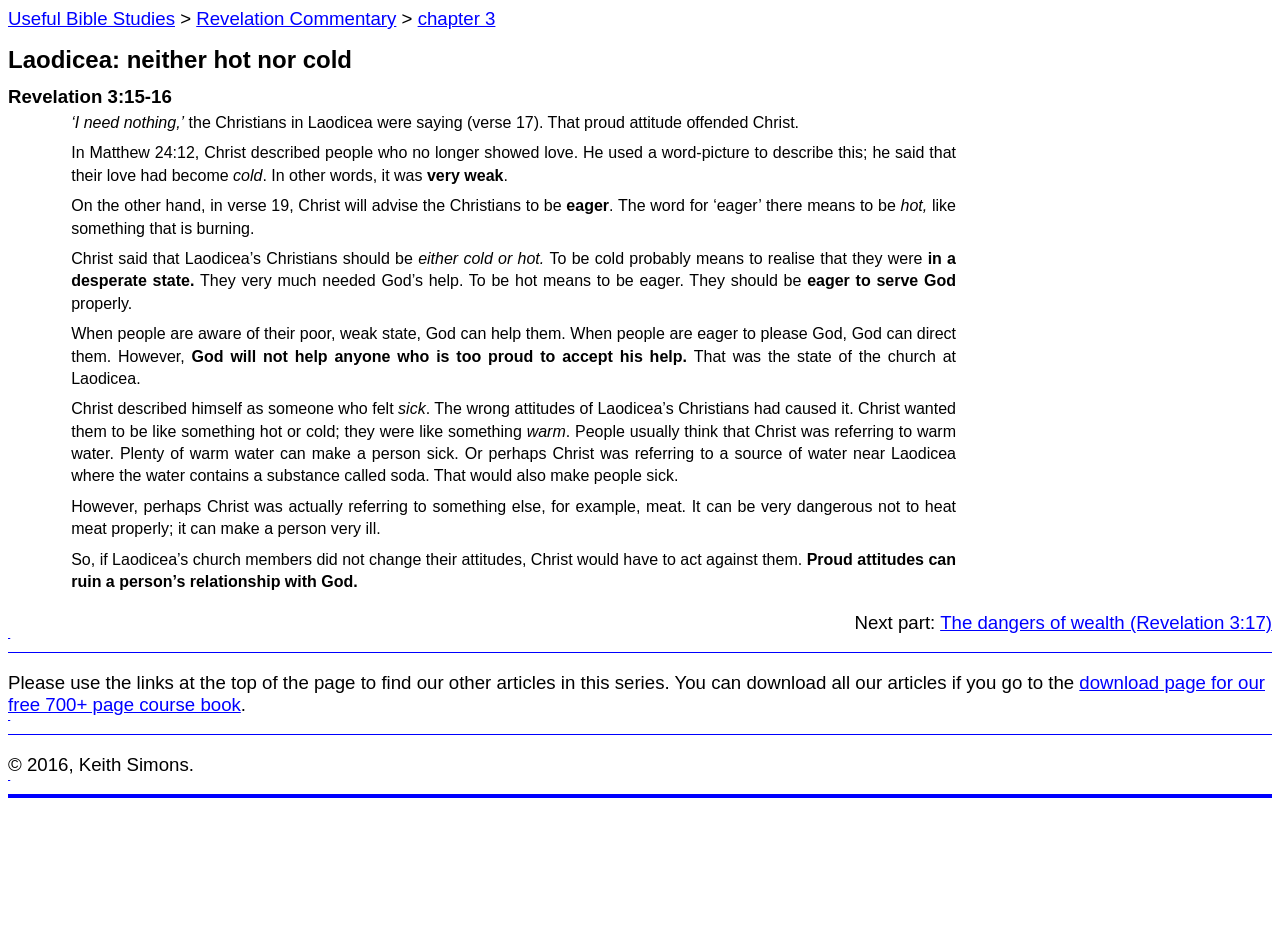Describe all significant elements and features of the webpage.

This webpage is about a Bible study on Revelation 3:15-16, specifically focusing on the subject "Laodicea: neither hot nor cold". At the top of the page, there are several links to related resources, including "Useful Bible Studies", "Revelation Commentary", and "chapter 3". 

Below these links, there are two headings: "Laodicea: neither hot nor cold" and "Revelation 3:15-16". The main content of the page is a commentary and analysis of the Bible verse, divided into several paragraphs. The text explains how the Christians in Laodicea were proud and self-sufficient, which offended Christ. It also discusses how Christ described people who no longer showed love as "cold" and advises the Christians to be "eager" or "hot" in their faith.

The commentary continues to explain the meaning of being "cold" or "hot" in the context of faith, and how Christ wanted the Christians in Laodicea to be either one or the other, rather than being lukewarm. The text also mentions how proud attitudes can ruin a person's relationship with God.

At the bottom of the page, there are additional links and resources, including a link to the next part of the series, "The dangers of wealth (Revelation 3:17)", and a link to download a free 700+ page course book. The page also includes a copyright notice at the very bottom.